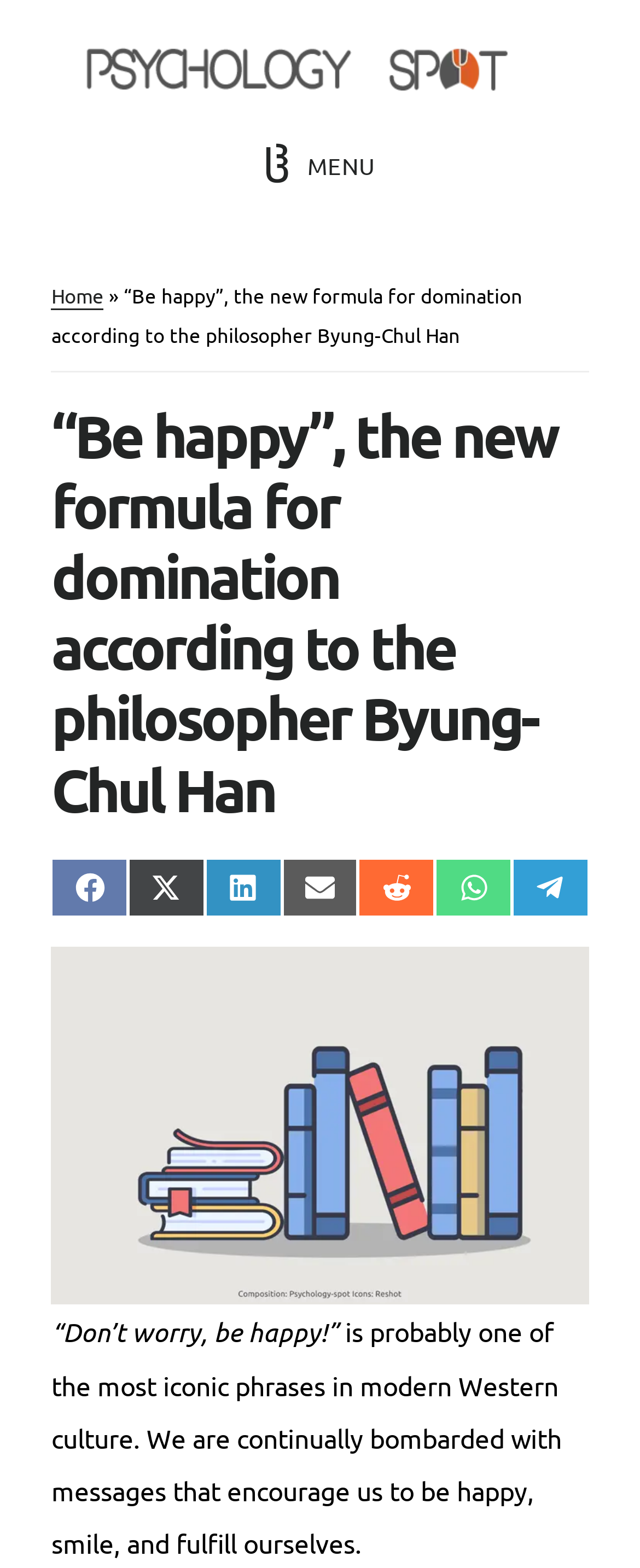Determine the bounding box coordinates for the clickable element required to fulfill the instruction: "Click the 'Home' link". Provide the coordinates as four float numbers between 0 and 1, i.e., [left, top, right, bottom].

[0.08, 0.18, 0.162, 0.198]